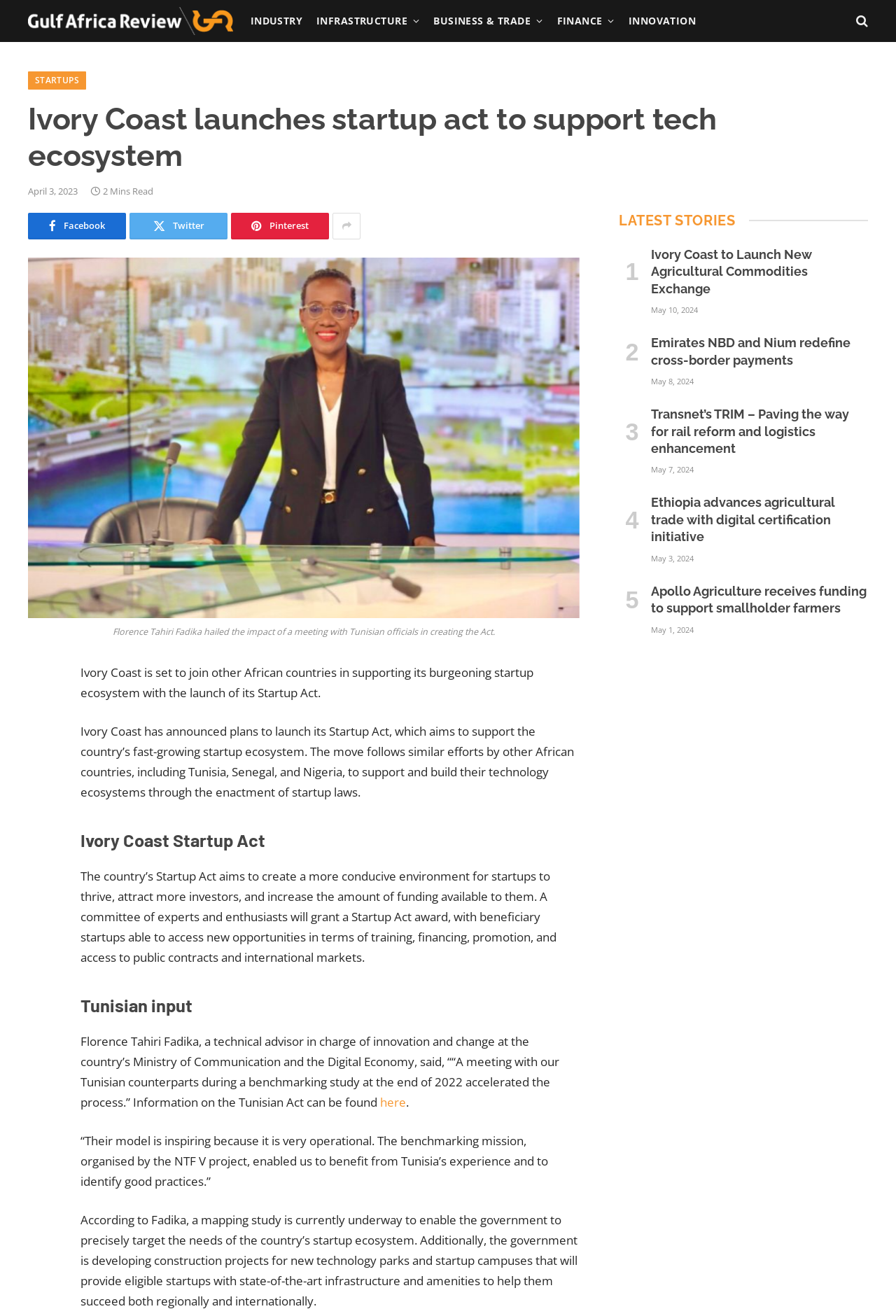Please respond to the question using a single word or phrase:
How many articles are listed under 'LATEST STORIES'?

4